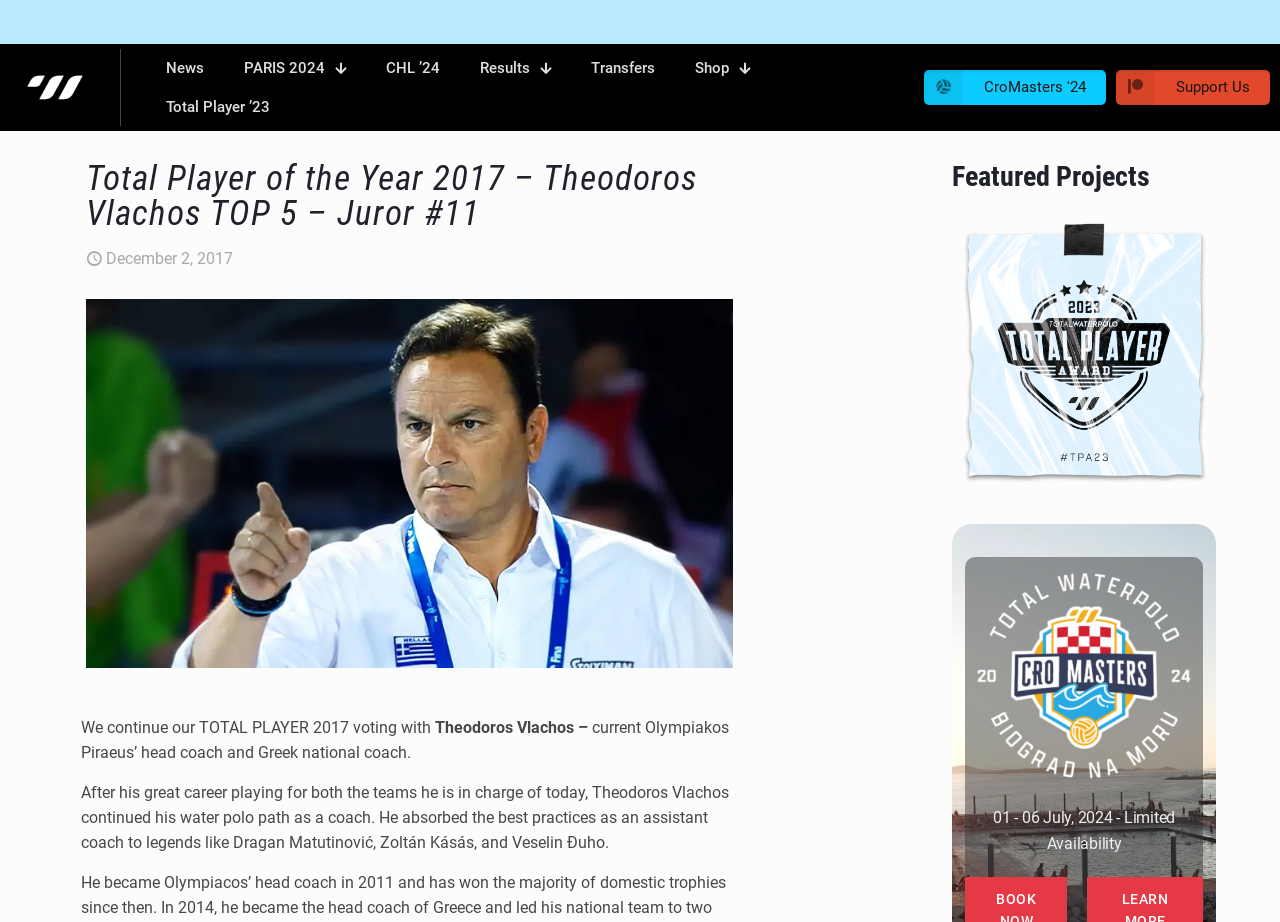Identify the bounding box coordinates of the element to click to follow this instruction: 'Read about Theodoros Vlachos'. Ensure the coordinates are four float values between 0 and 1, provided as [left, top, right, bottom].

[0.067, 0.324, 0.573, 0.724]